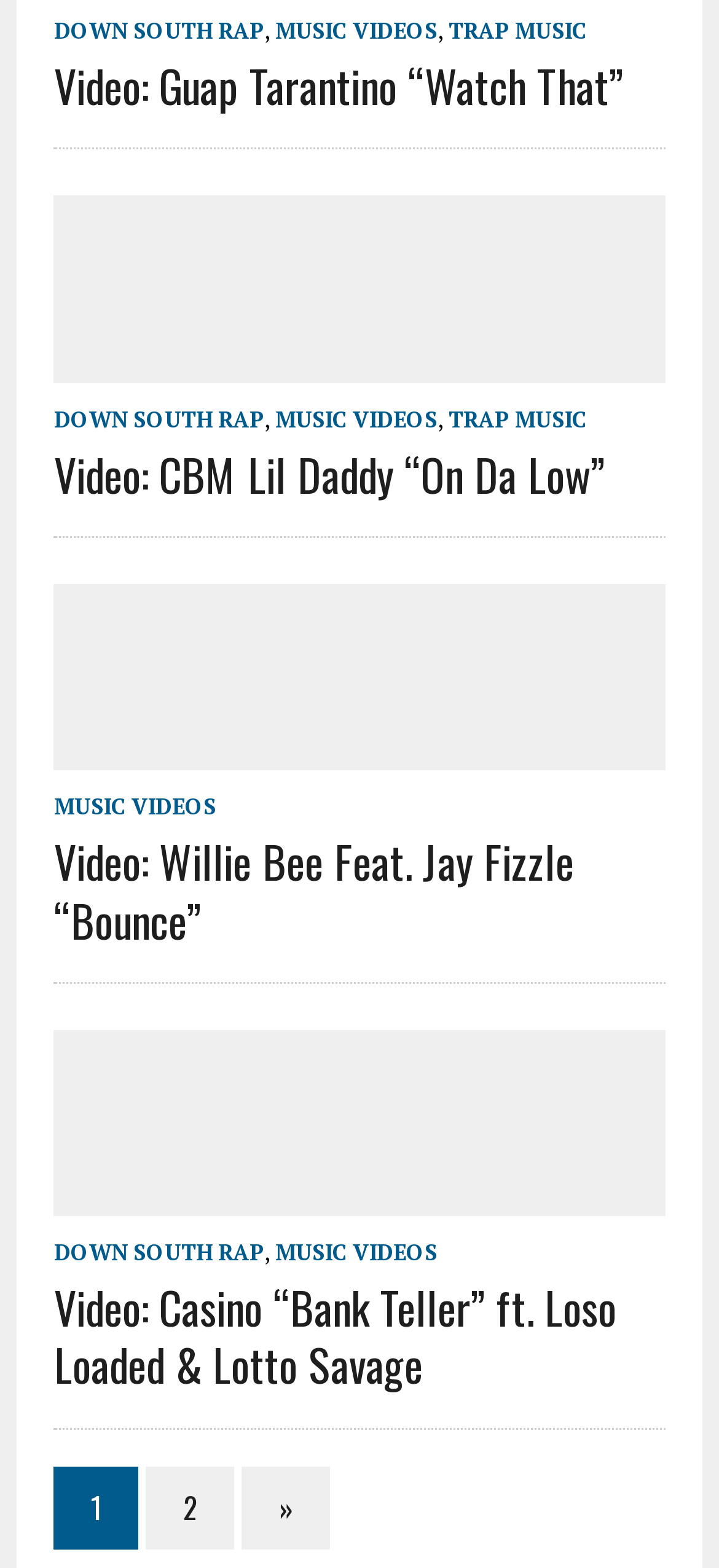How many horizontal separators are on this webpage?
Using the screenshot, give a one-word or short phrase answer.

4